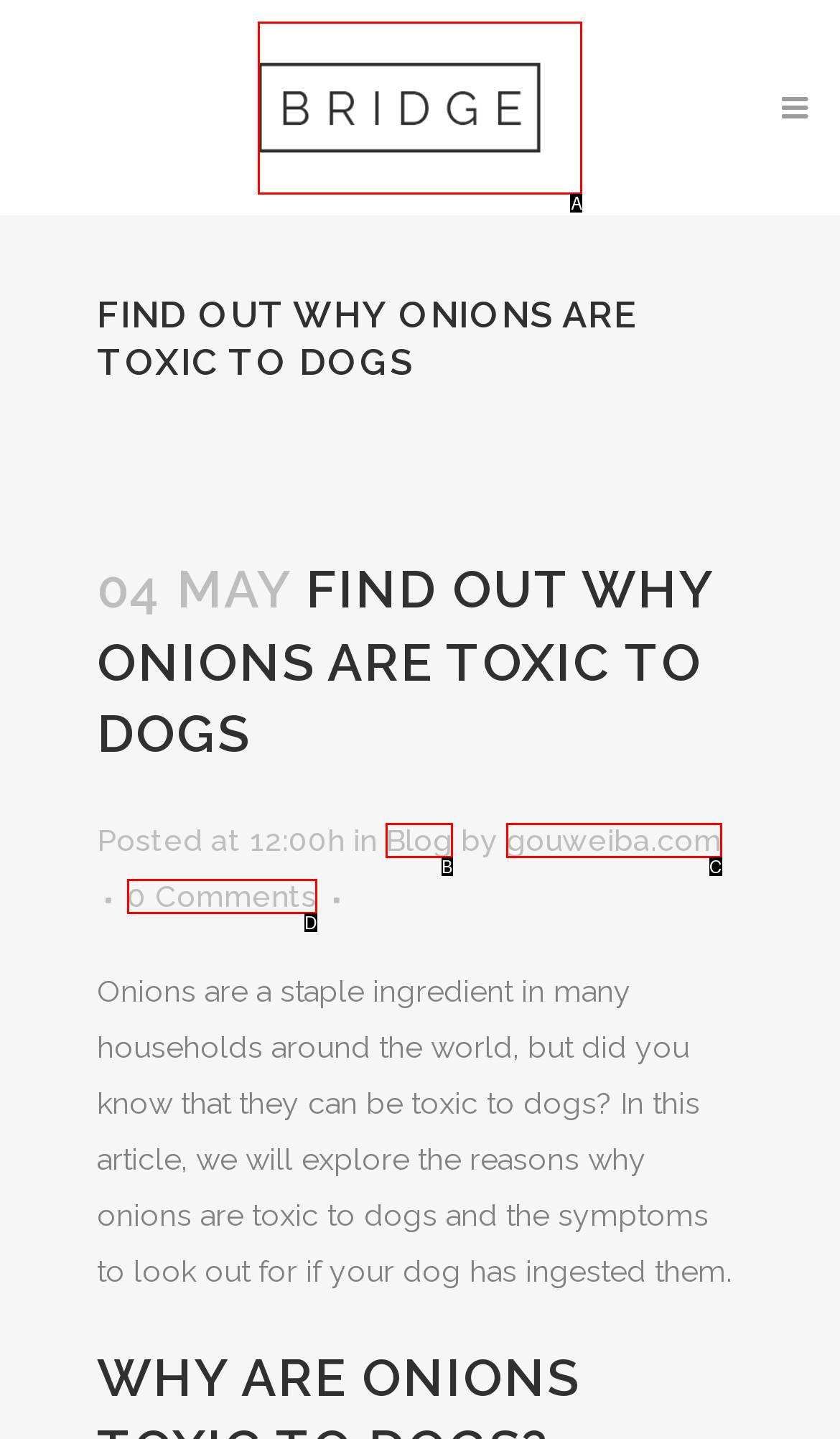Which HTML element matches the description: alt="Logo" the best? Answer directly with the letter of the chosen option.

A